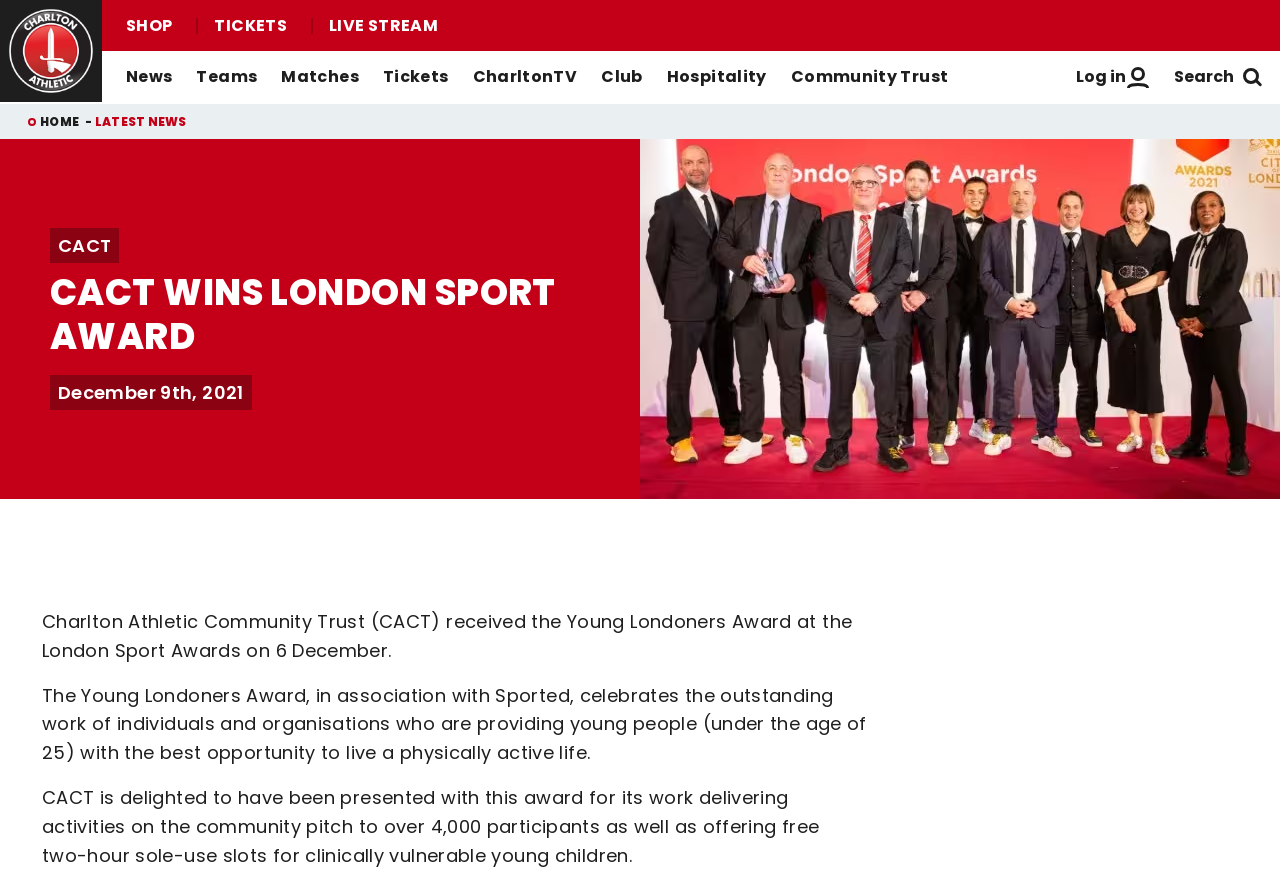Using floating point numbers between 0 and 1, provide the bounding box coordinates in the format (top-left x, top-left y, bottom-right x, bottom-right y). Locate the UI element described here: Season Ticket Terms & Conditions

[0.395, 0.477, 0.611, 0.509]